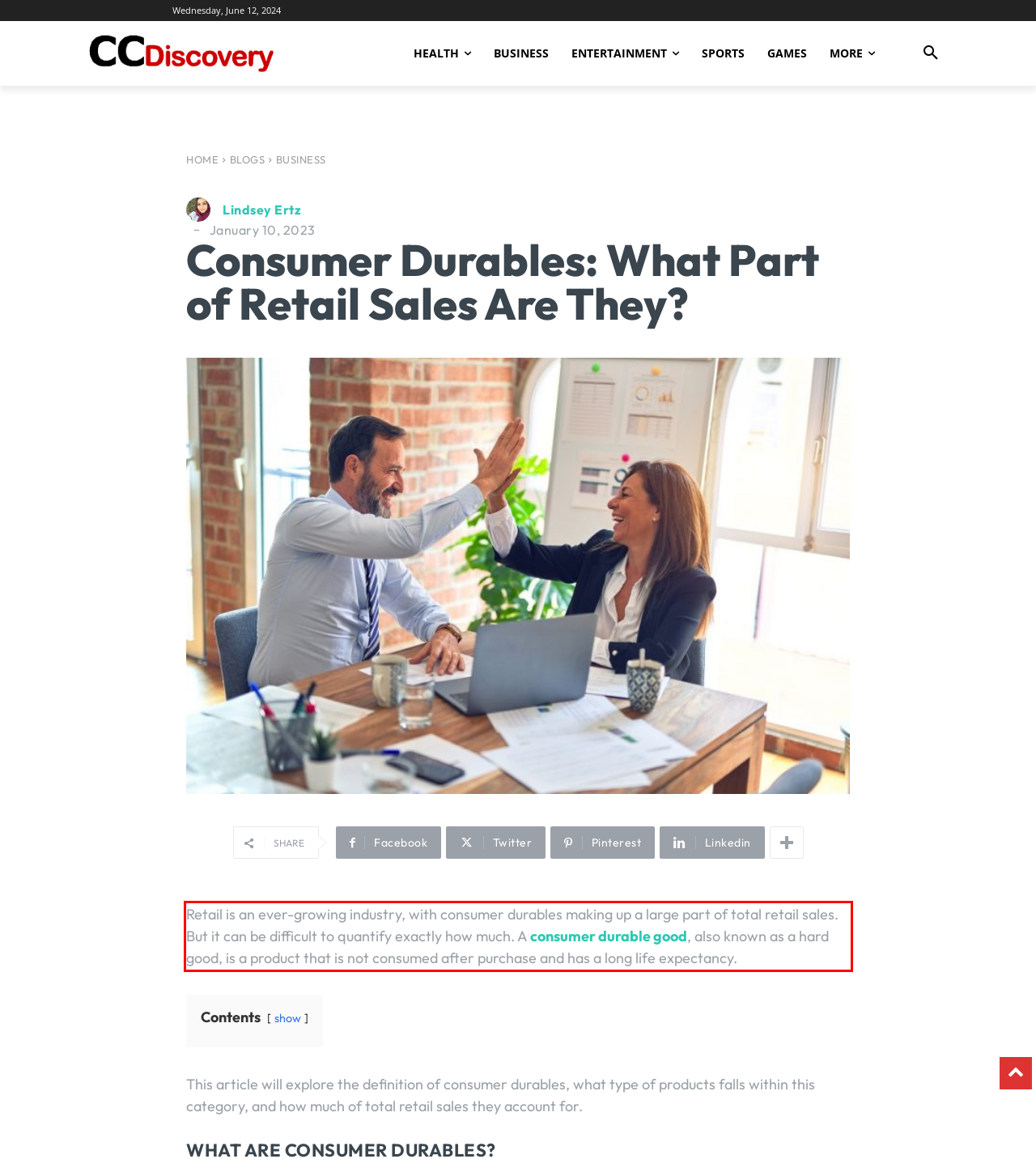Locate the red bounding box in the provided webpage screenshot and use OCR to determine the text content inside it.

Retail is an ever-growing industry, with consumer durables making up a large part of total retail sales. But it can be difficult to quantify exactly how much. A consumer durable good, also known as a hard good, is a product that is not consumed after purchase and has a long life expectancy.